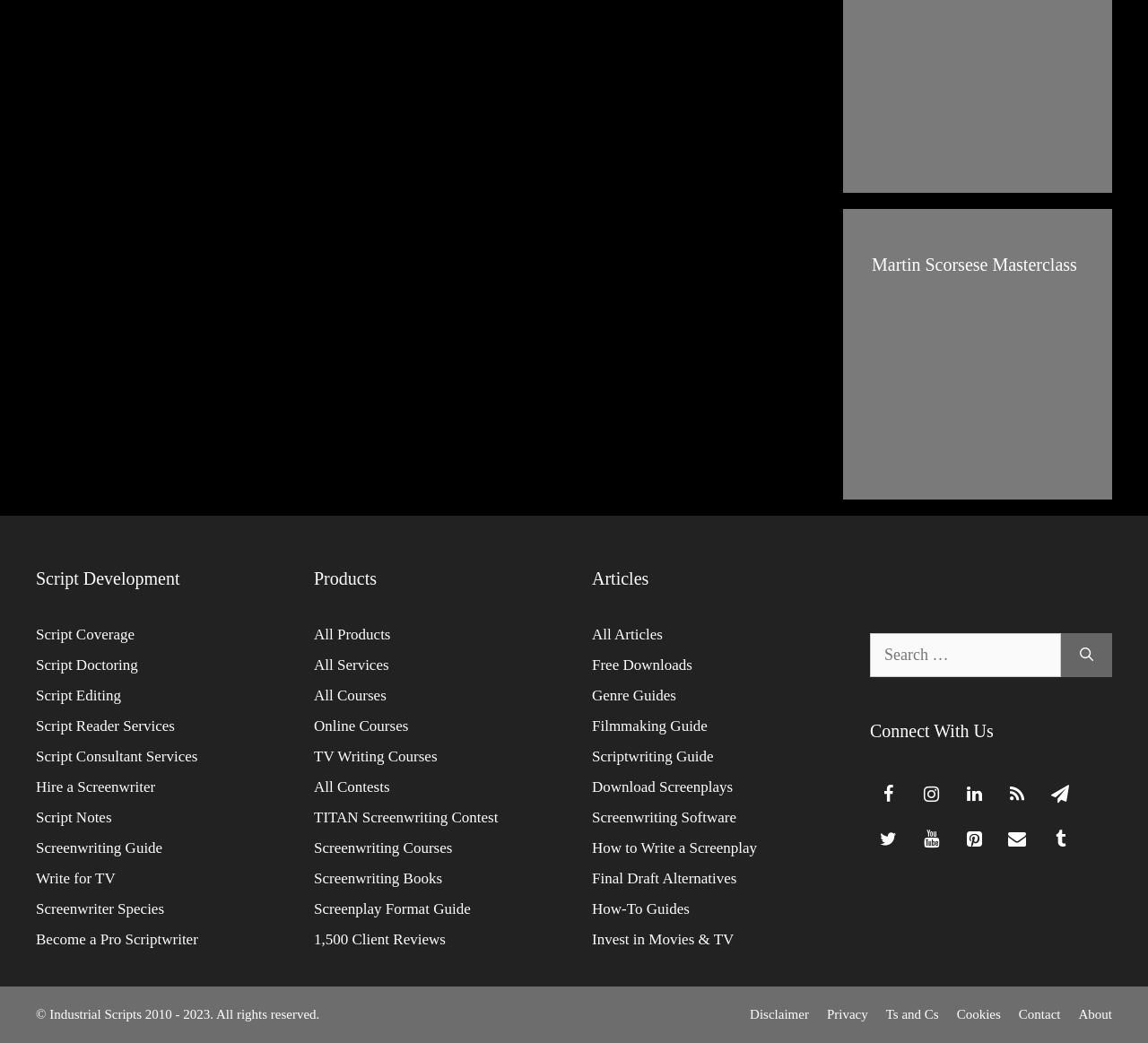What is the name of the screenwriting contest? Observe the screenshot and provide a one-word or short phrase answer.

TITAN Screenwriting Contest